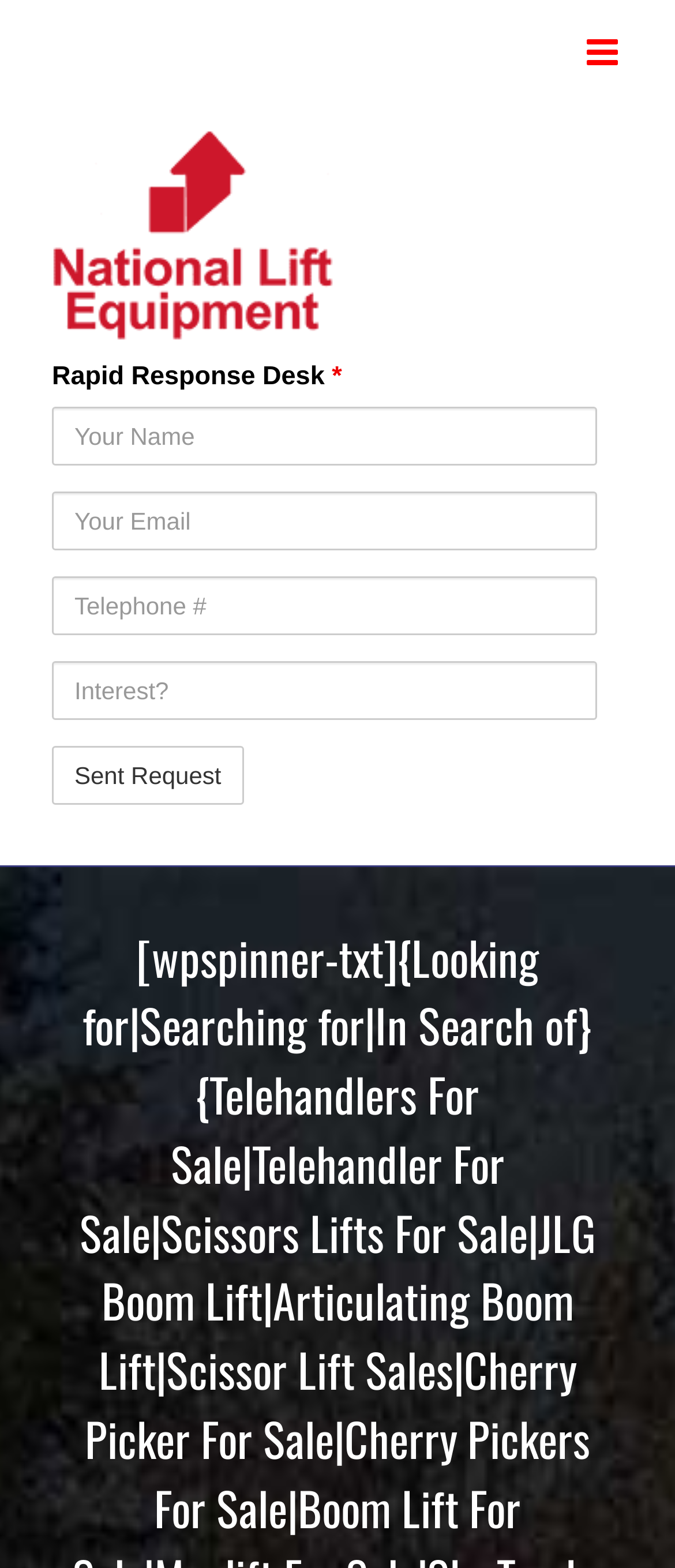Given the description parent_node: Rapid Response Desk *, predict the bounding box coordinates of the UI element. Ensure the coordinates are in the format (top-left x, top-left y, bottom-right x, bottom-right y) and all values are between 0 and 1.

[0.077, 0.022, 0.5, 0.217]